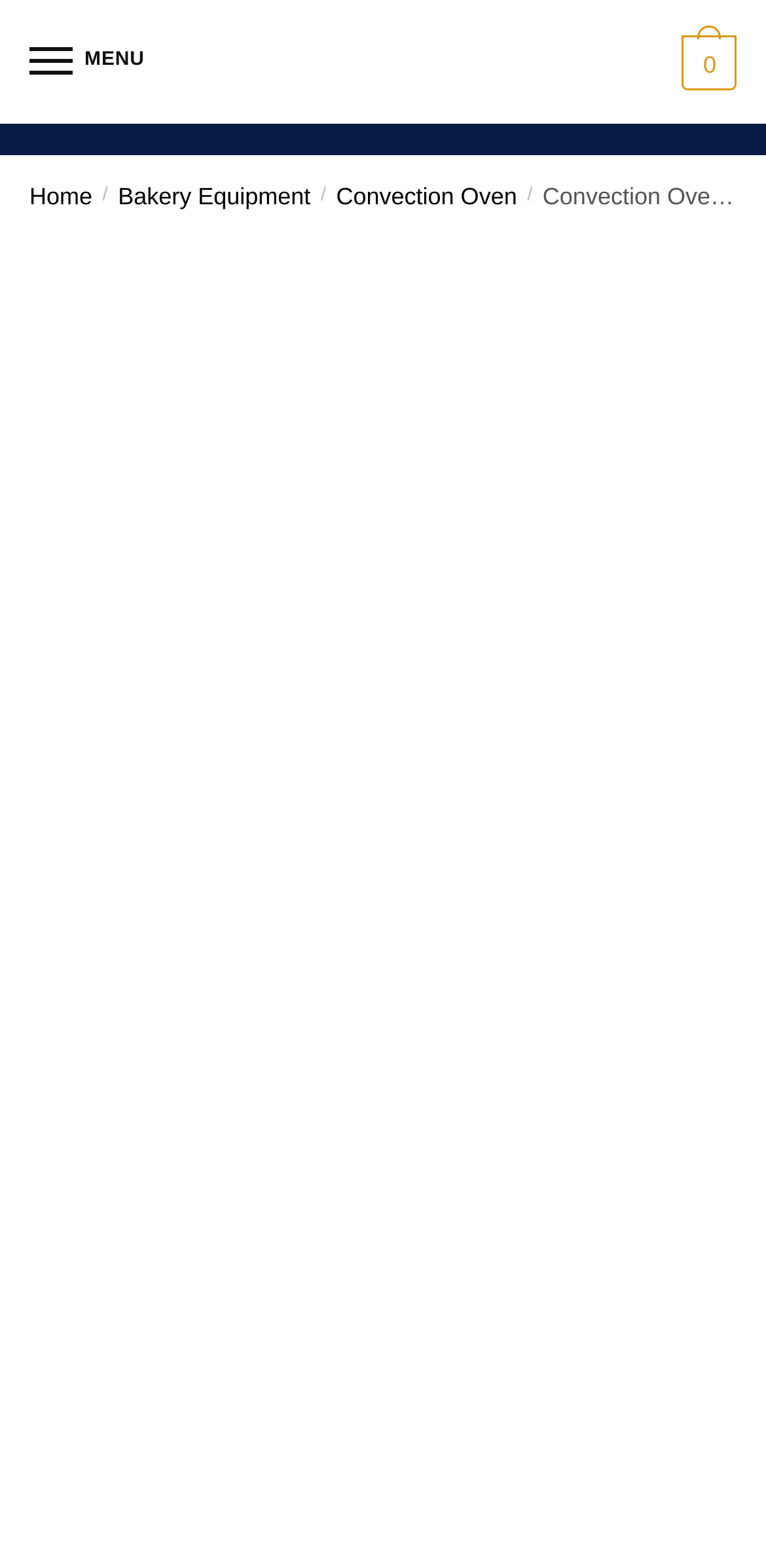What is the position of the menu button?
Please ensure your answer to the question is detailed and covers all necessary aspects.

I analyzed the bounding box coordinates of the button element with the text 'Menu' and found that its y1 and y2 values are smaller than those of other elements, which suggests that it is located at the top of the page. Additionally, its x1 value is close to 0, which indicates that it is positioned on the left side of the page.